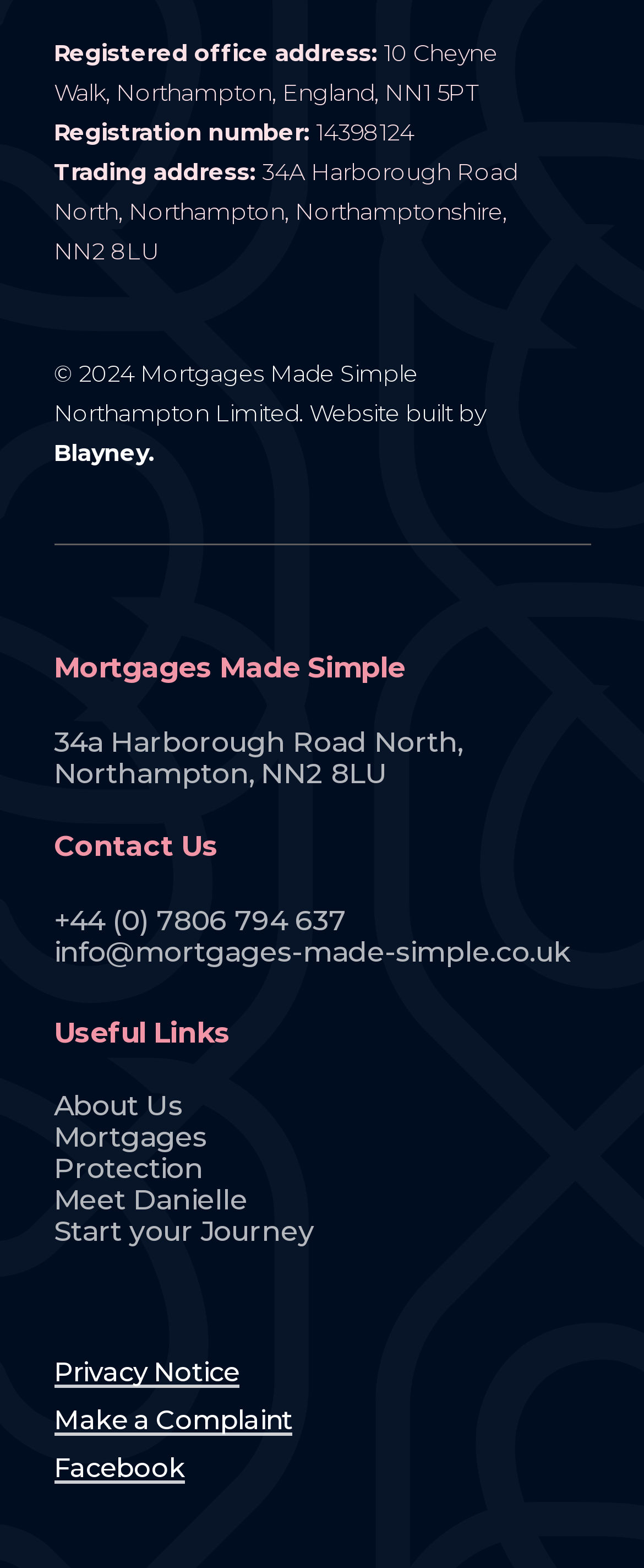What is the registration number of Mortgages Made Simple Northampton Limited?
Answer with a single word or phrase, using the screenshot for reference.

14398124